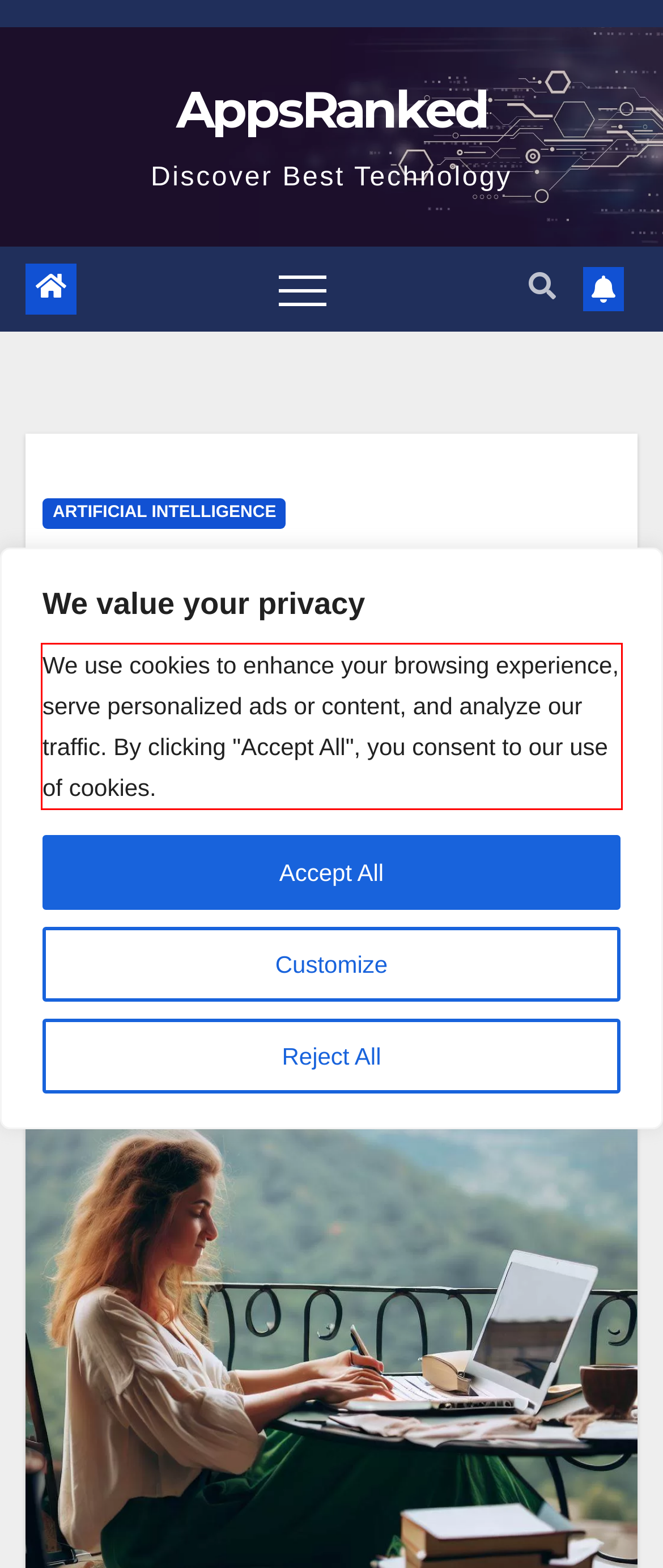You are looking at a screenshot of a webpage with a red rectangle bounding box. Use OCR to identify and extract the text content found inside this red bounding box.

We use cookies to enhance your browsing experience, serve personalized ads or content, and analyze our traffic. By clicking "Accept All", you consent to our use of cookies.